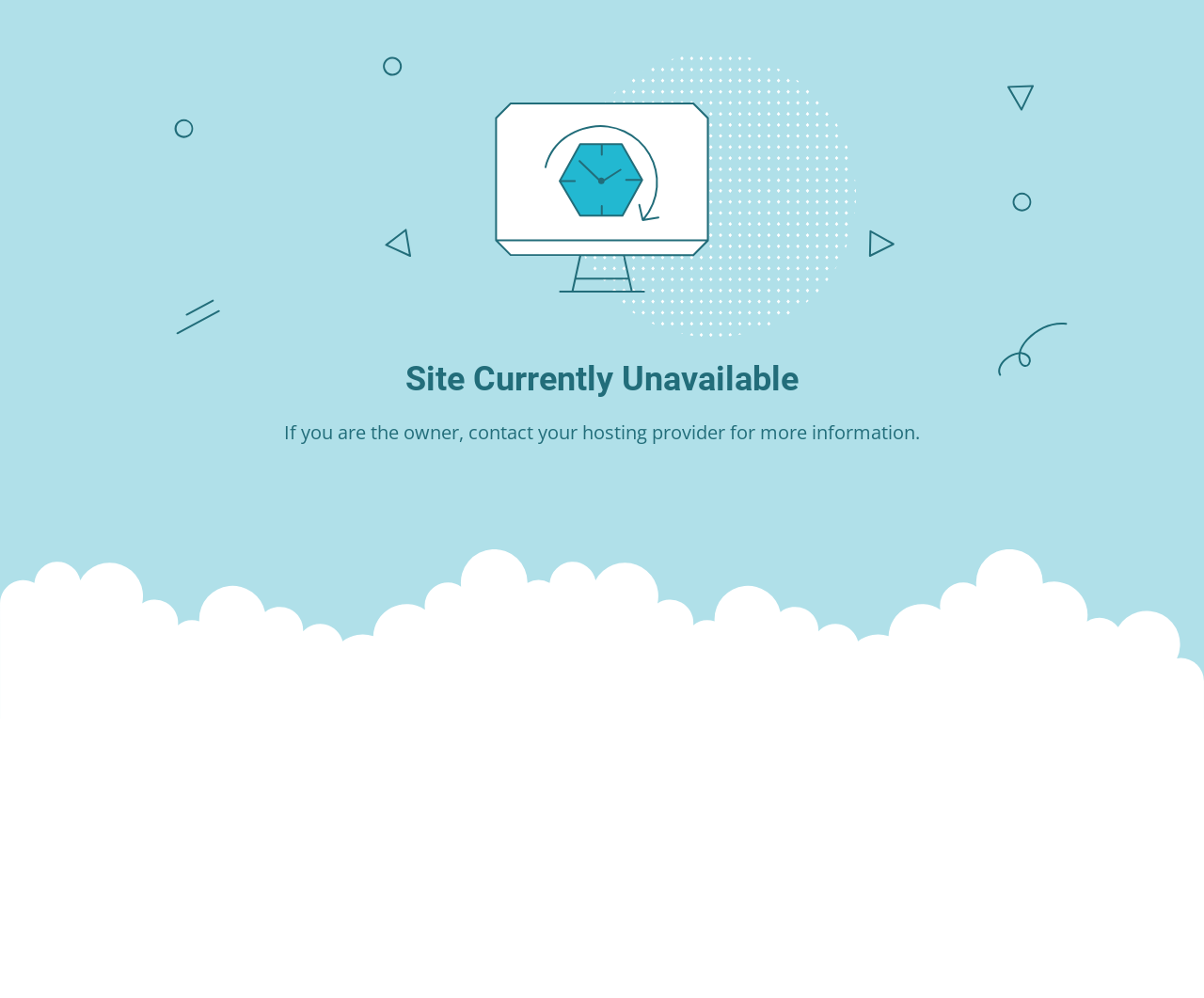Can you find and provide the main heading text of this webpage?

Site Currently Unavailable